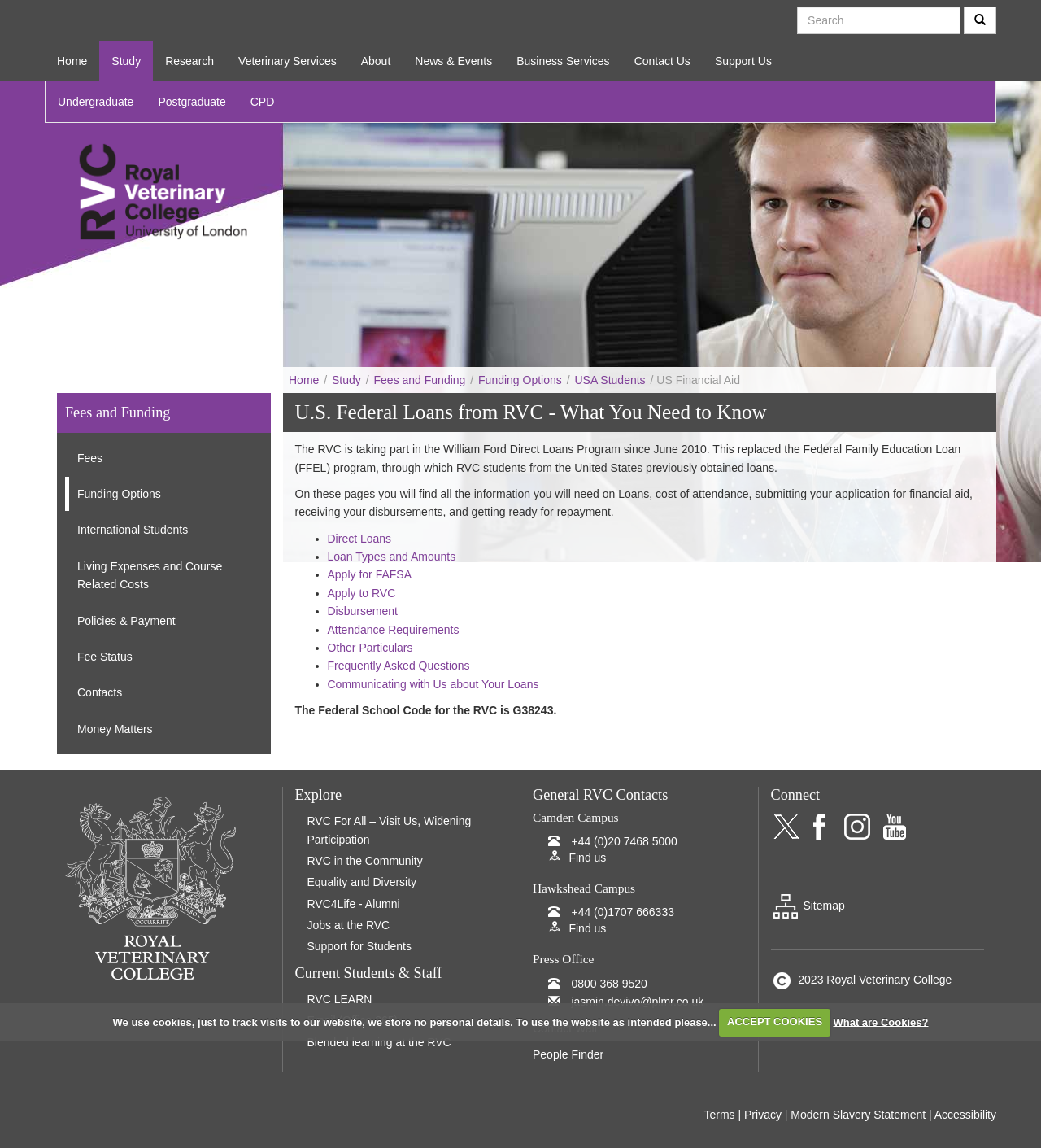What is the purpose of the webpage?
Refer to the screenshot and deliver a thorough answer to the question presented.

I inferred this from the content of the webpage, which provides information on US Federal Loans, fees and funding, and other related topics, suggesting that the purpose of the webpage is to provide information on US Financial Aid.